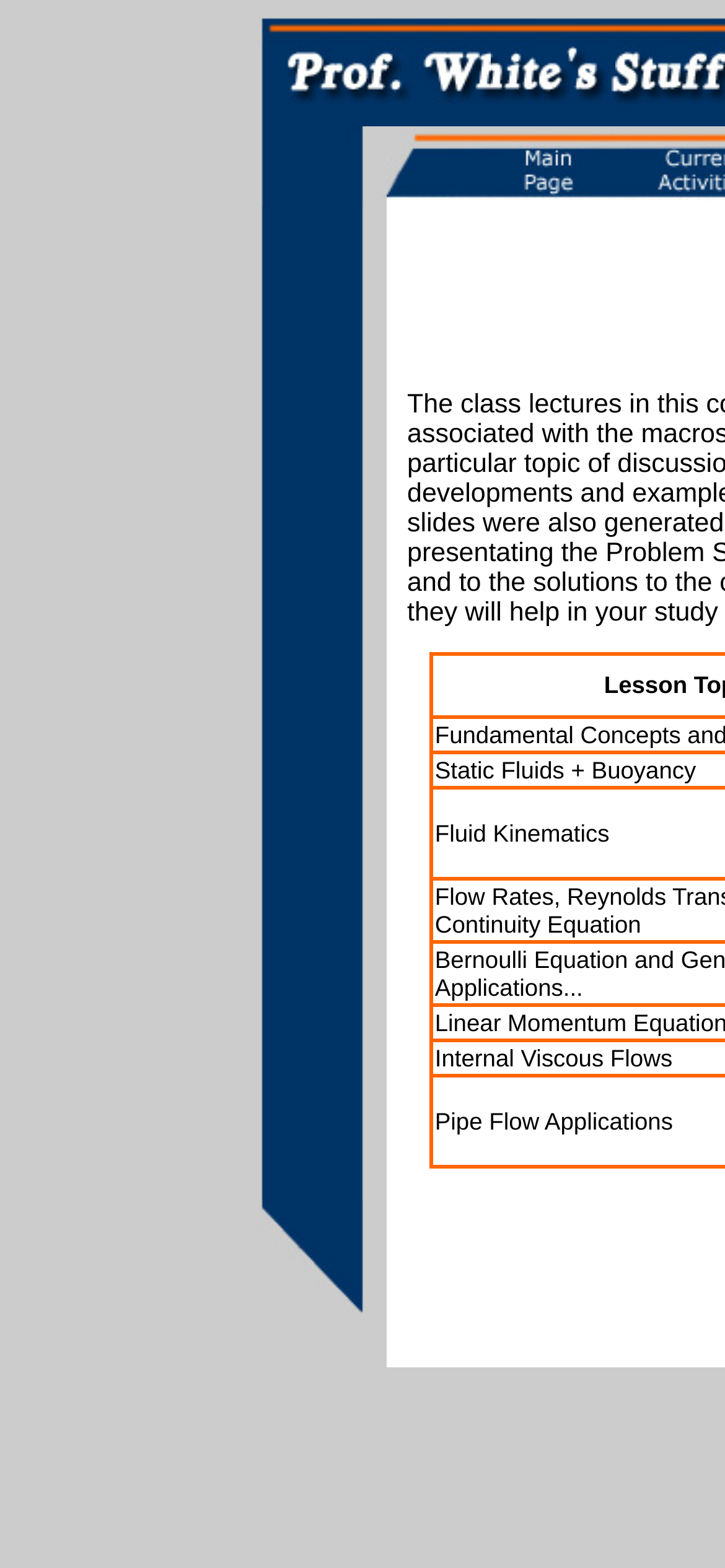Could you please study the image and provide a detailed answer to the question:
What is the purpose of the third column?

In the third column, I noticed that one of the LayoutTableCell elements contains a link element, which suggests that the purpose of this column is to provide links, possibly to other resources or pages.